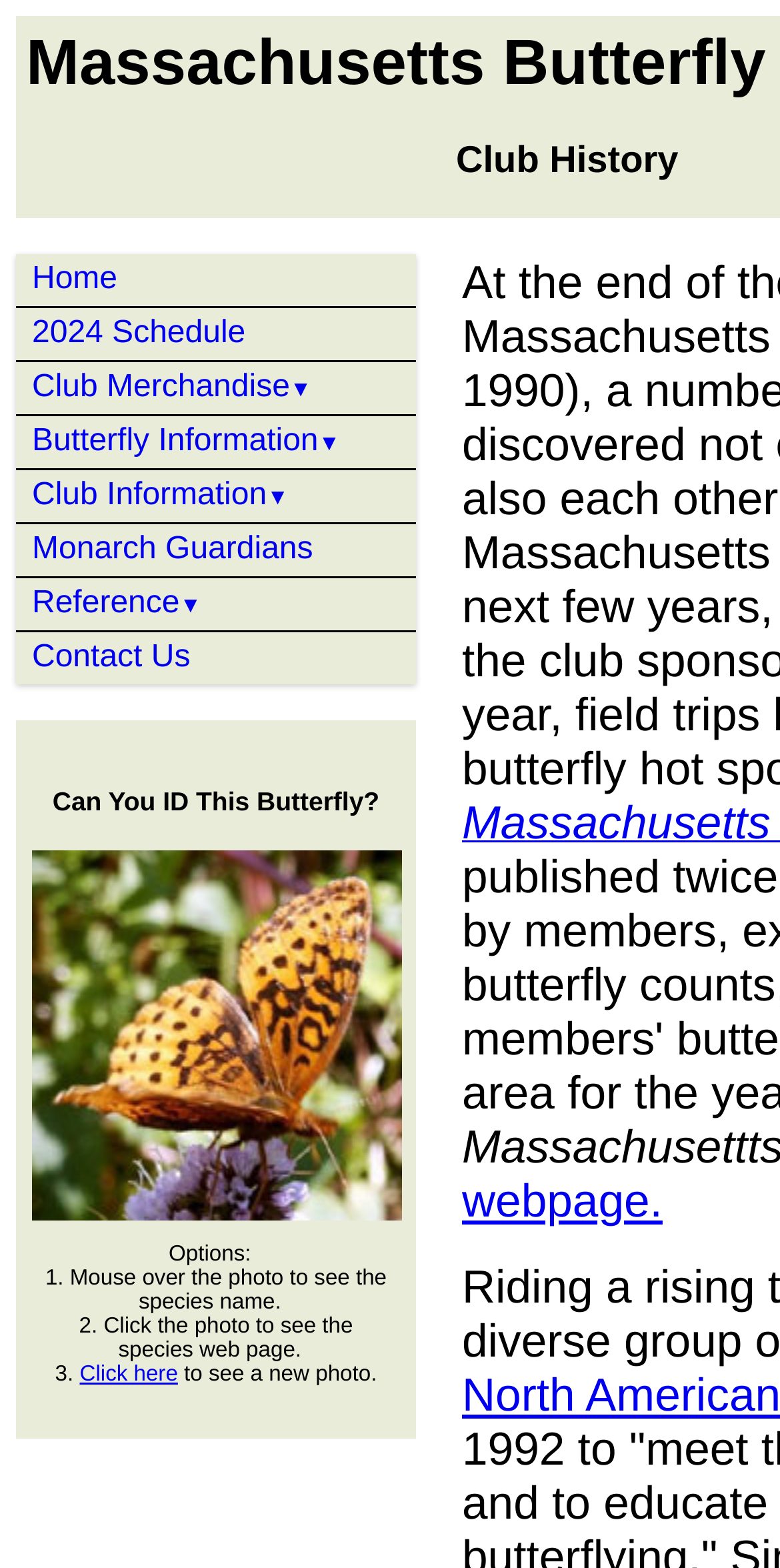For the element described, predict the bounding box coordinates as (top-left x, top-left y, bottom-right x, bottom-right y). All values should be between 0 and 1. Element description: In The News

[0.154, 0.529, 0.656, 0.552]